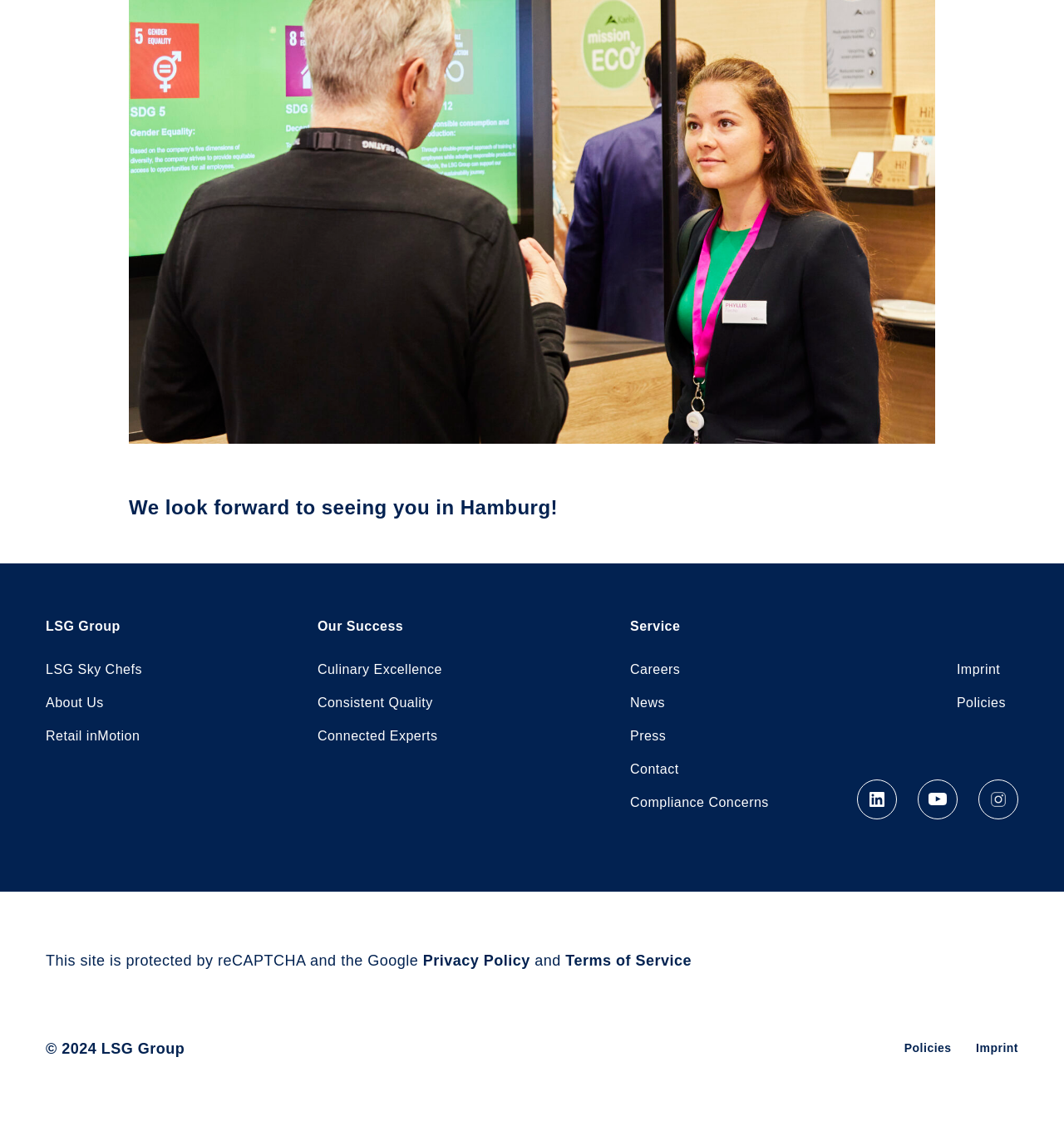Find the bounding box coordinates of the clickable element required to execute the following instruction: "Click the Submit button". Provide the coordinates as four float numbers between 0 and 1, i.e., [left, top, right, bottom].

None